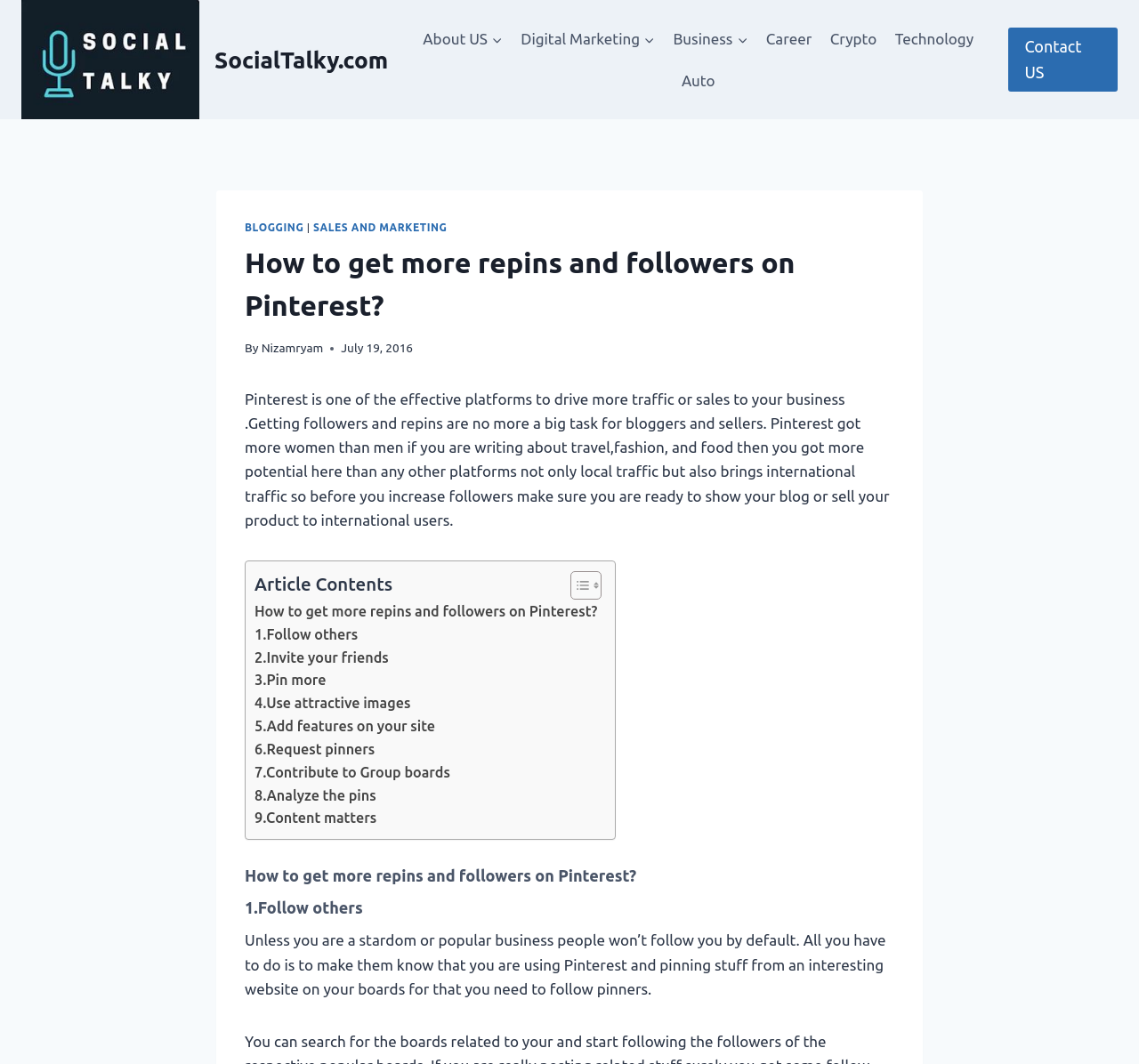What is the logo of the website?
Use the information from the screenshot to give a comprehensive response to the question.

The logo of the website is located at the top left corner of the webpage, and it is an image with the text 'Socialtalky' next to it.